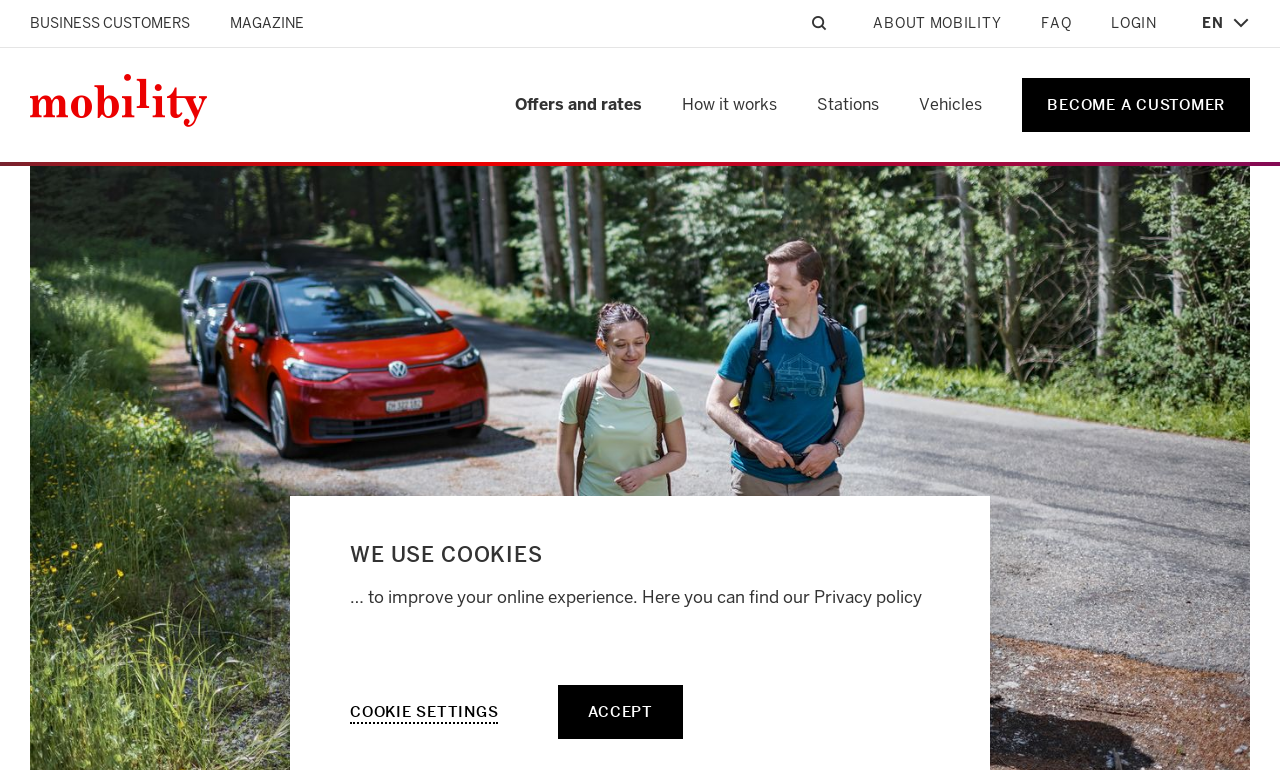Find the bounding box coordinates of the area that needs to be clicked in order to achieve the following instruction: "learn about how it works". The coordinates should be specified as four float numbers between 0 and 1, i.e., [left, top, right, bottom].

[0.517, 0.122, 0.623, 0.151]